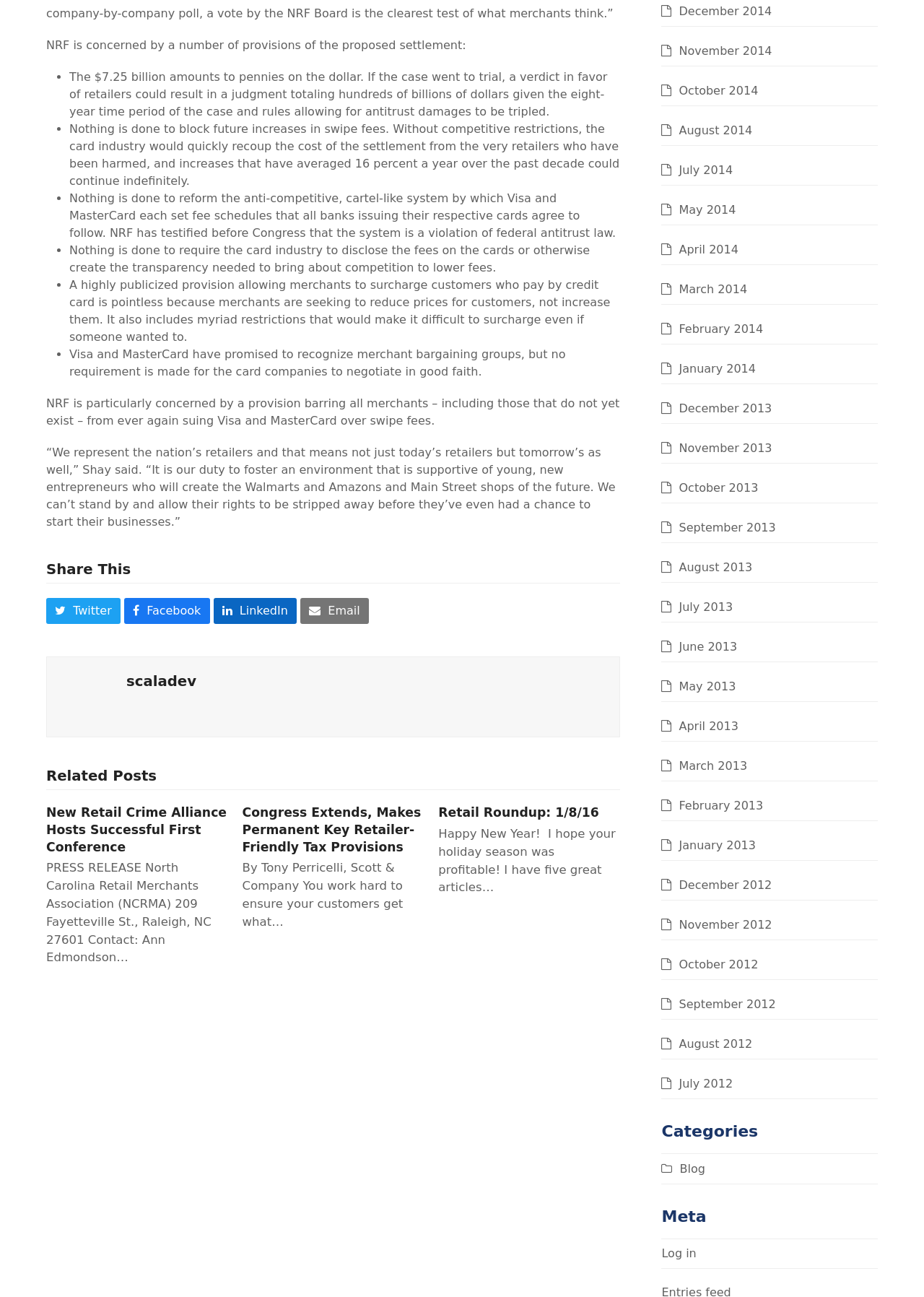Determine the bounding box coordinates of the clickable element to complete this instruction: "Visit Author Page". Provide the coordinates in the format of four float numbers between 0 and 1, [left, top, right, bottom].

[0.066, 0.532, 0.121, 0.542]